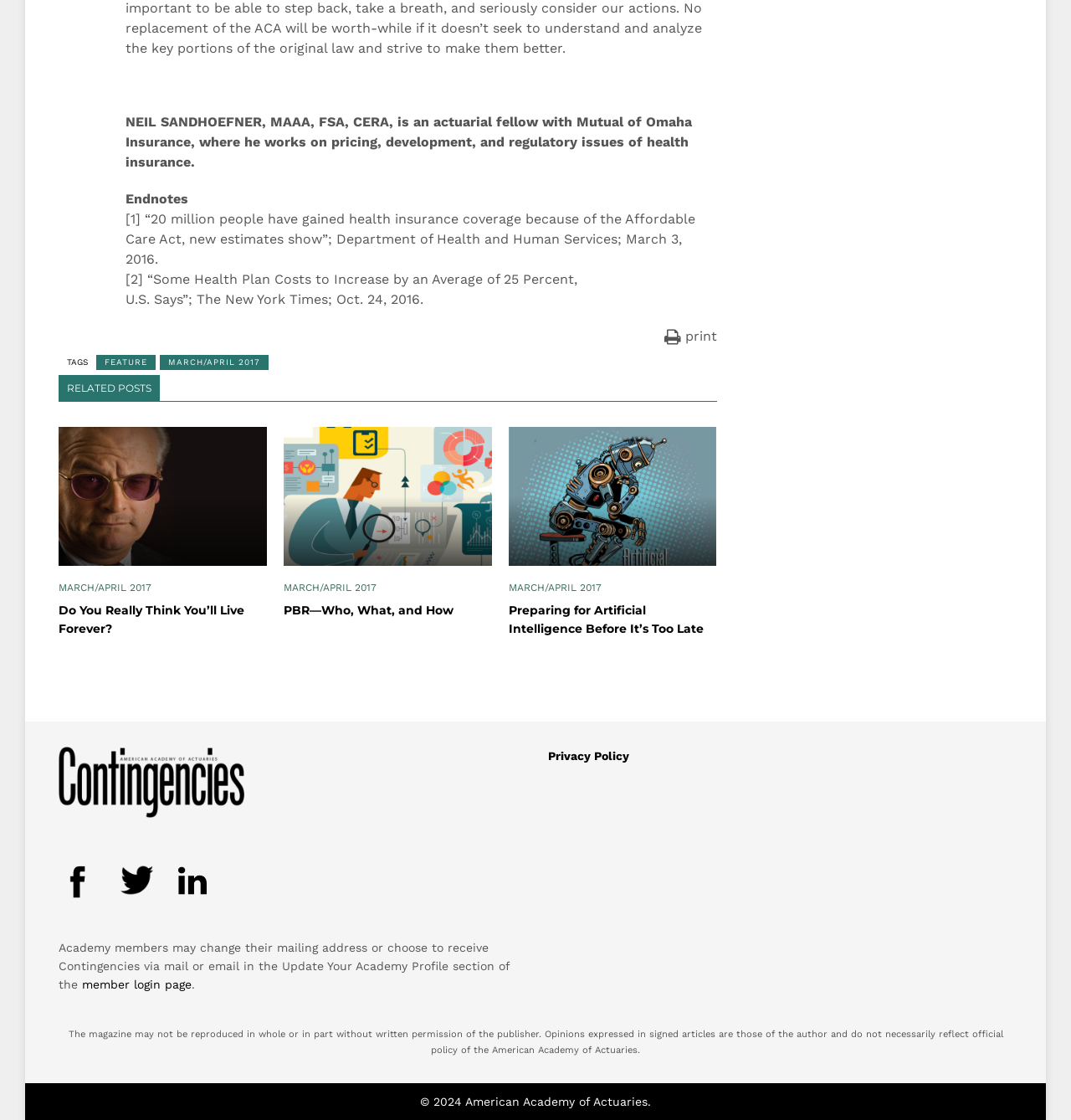What is the purpose of the 'Update Your Academy Profile' section? Refer to the image and provide a one-word or short phrase answer.

To change mailing address or choose email receipt